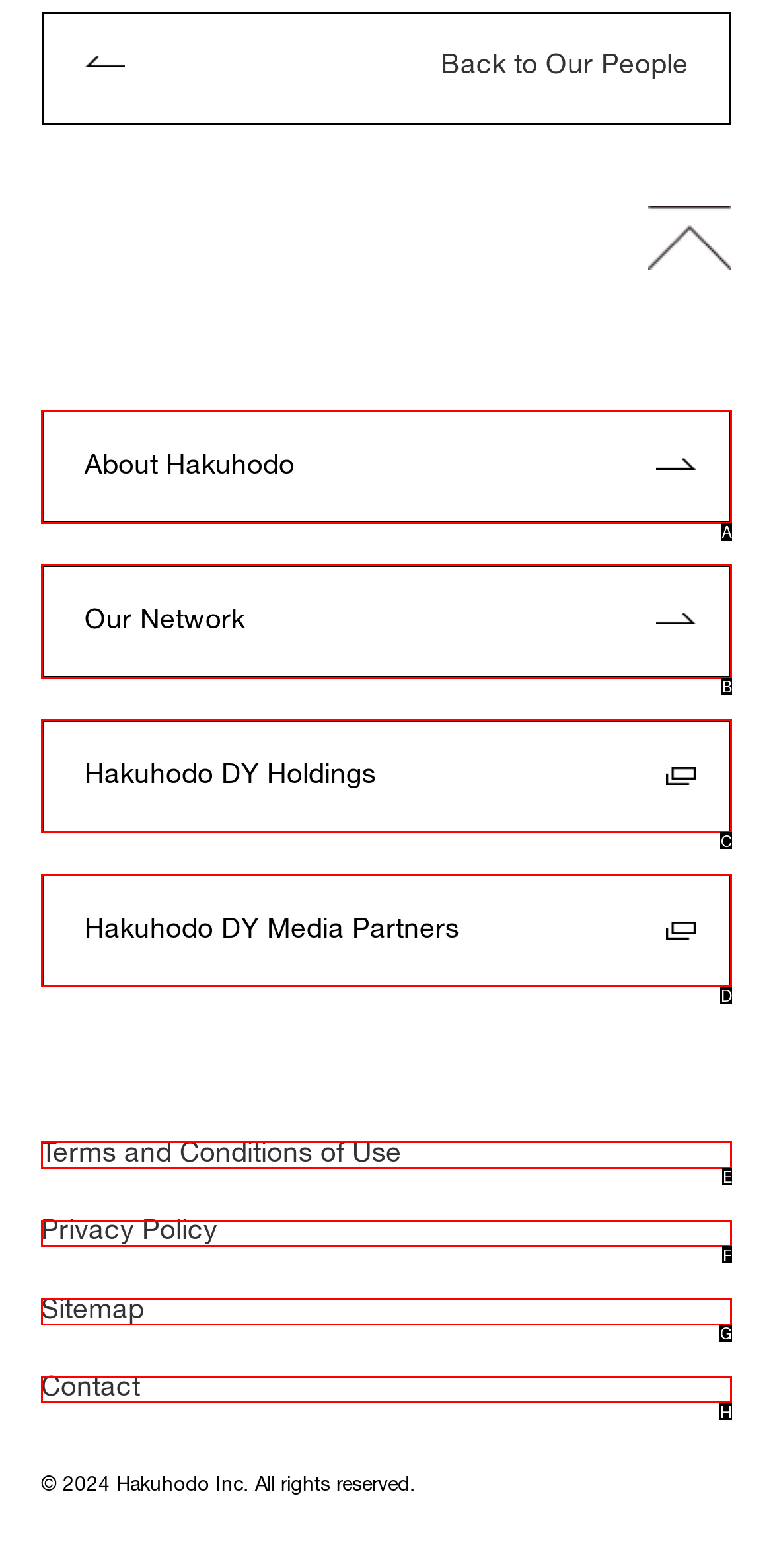Assess the description: Hakuhodo DY Media Partners and select the option that matches. Provide the letter of the chosen option directly from the given choices.

D